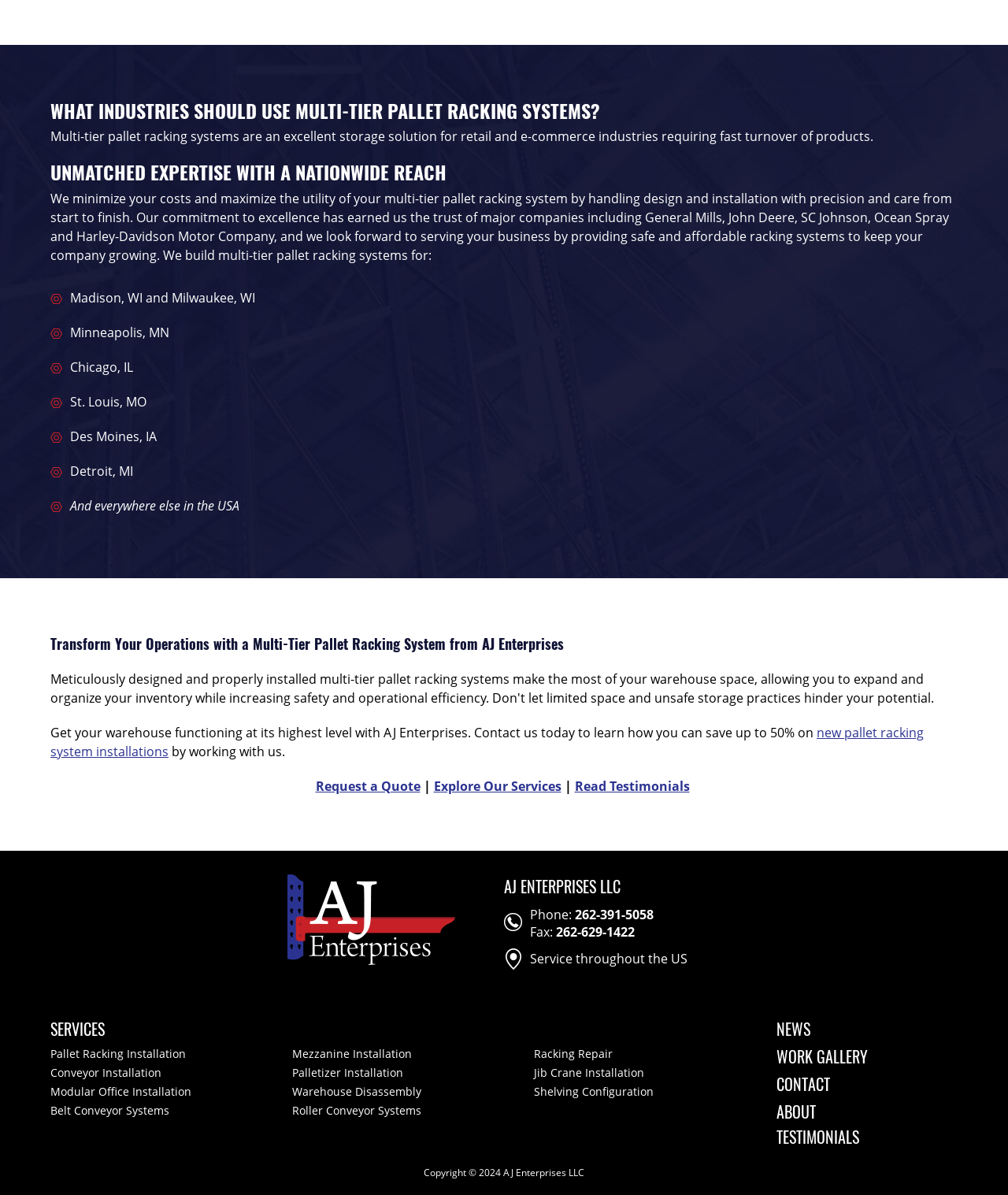Please identify the bounding box coordinates of the element's region that should be clicked to execute the following instruction: "Learn more about SERVICES". The bounding box coordinates must be four float numbers between 0 and 1, i.e., [left, top, right, bottom].

[0.05, 0.851, 0.104, 0.871]